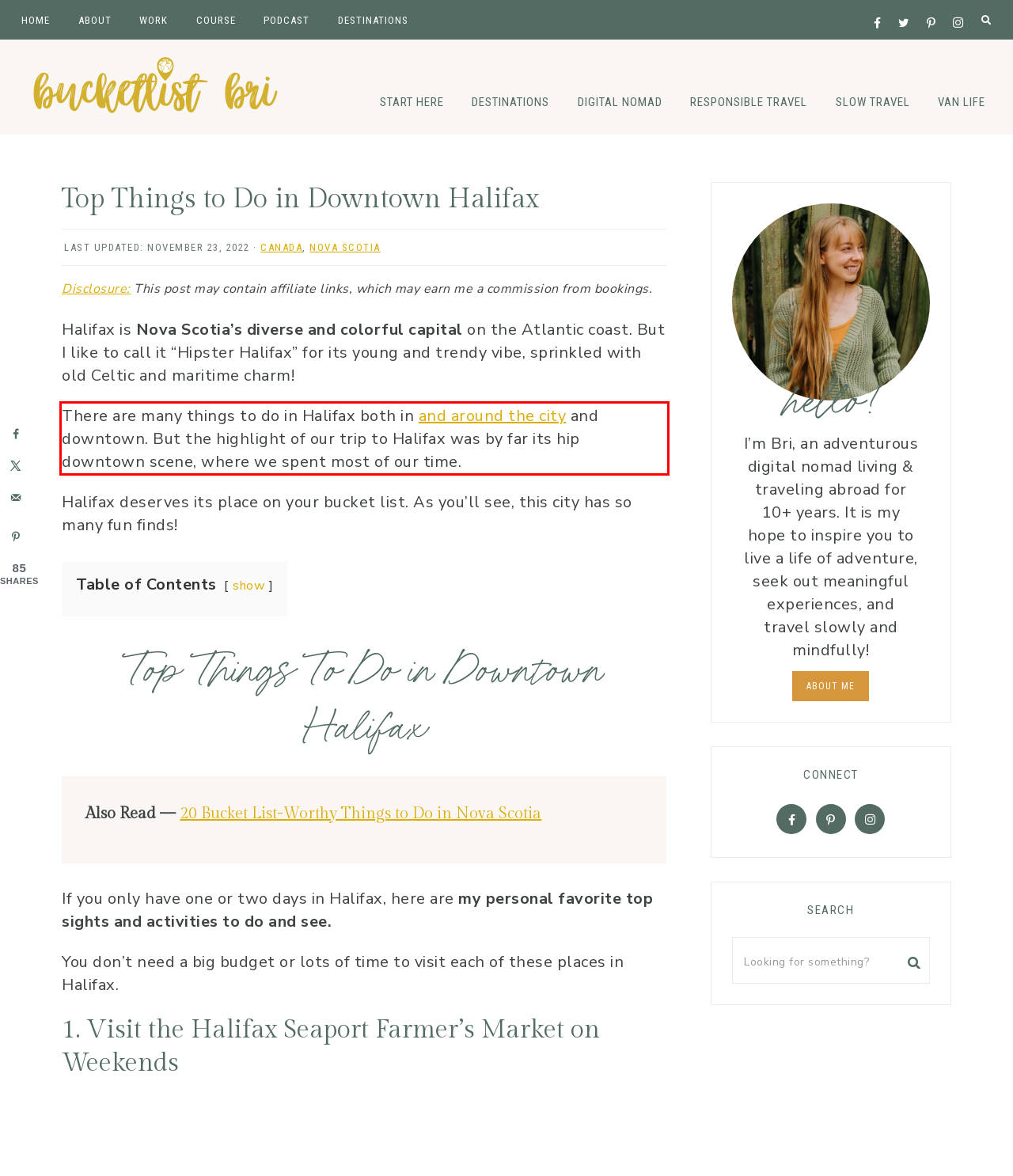Using the provided screenshot of a webpage, recognize and generate the text found within the red rectangle bounding box.

There are many things to do in Halifax both in and around the city and downtown. But the highlight of our trip to Halifax was by far its hip downtown scene, where we spent most of our time.